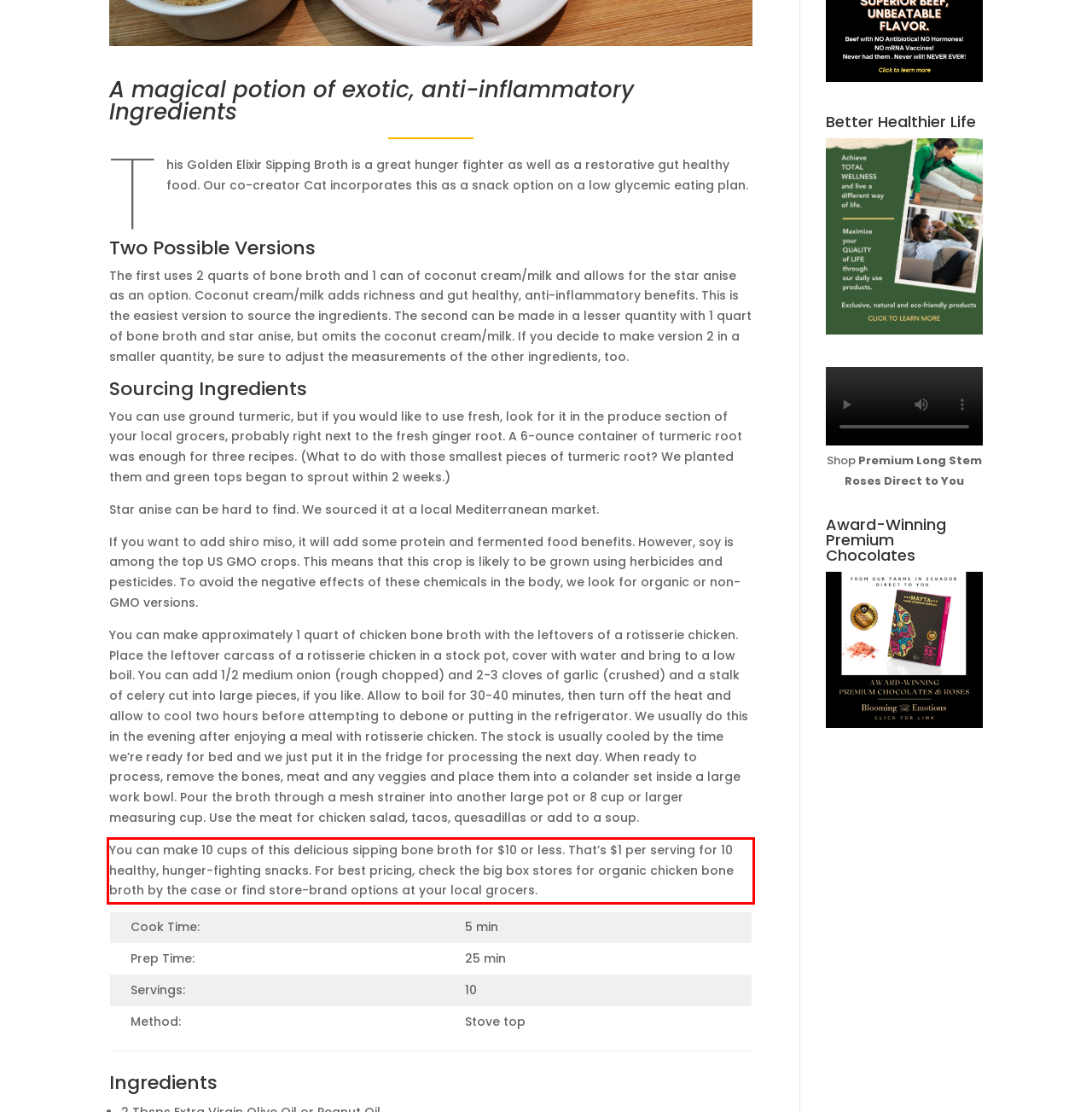Look at the screenshot of the webpage, locate the red rectangle bounding box, and generate the text content that it contains.

You can make 10 cups of this delicious sipping bone broth for $10 or less. That’s $1 per serving for 10 healthy, hunger-fighting snacks. For best pricing, check the big box stores for organic chicken bone broth by the case or find store-brand options at your local grocers.